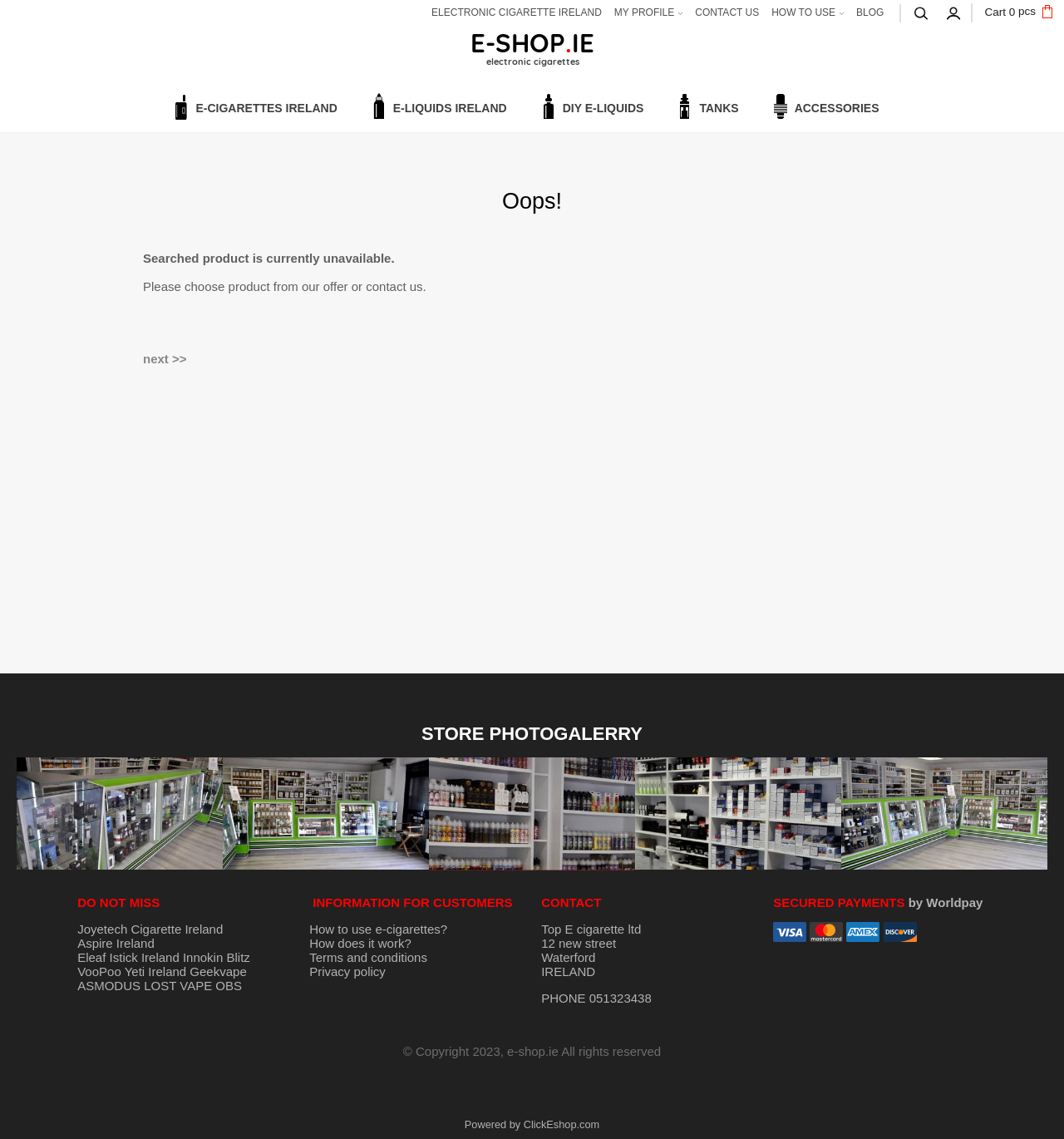What types of products are available in the e-shop?
Using the screenshot, give a one-word or short phrase answer.

E-cigarettes and accessories